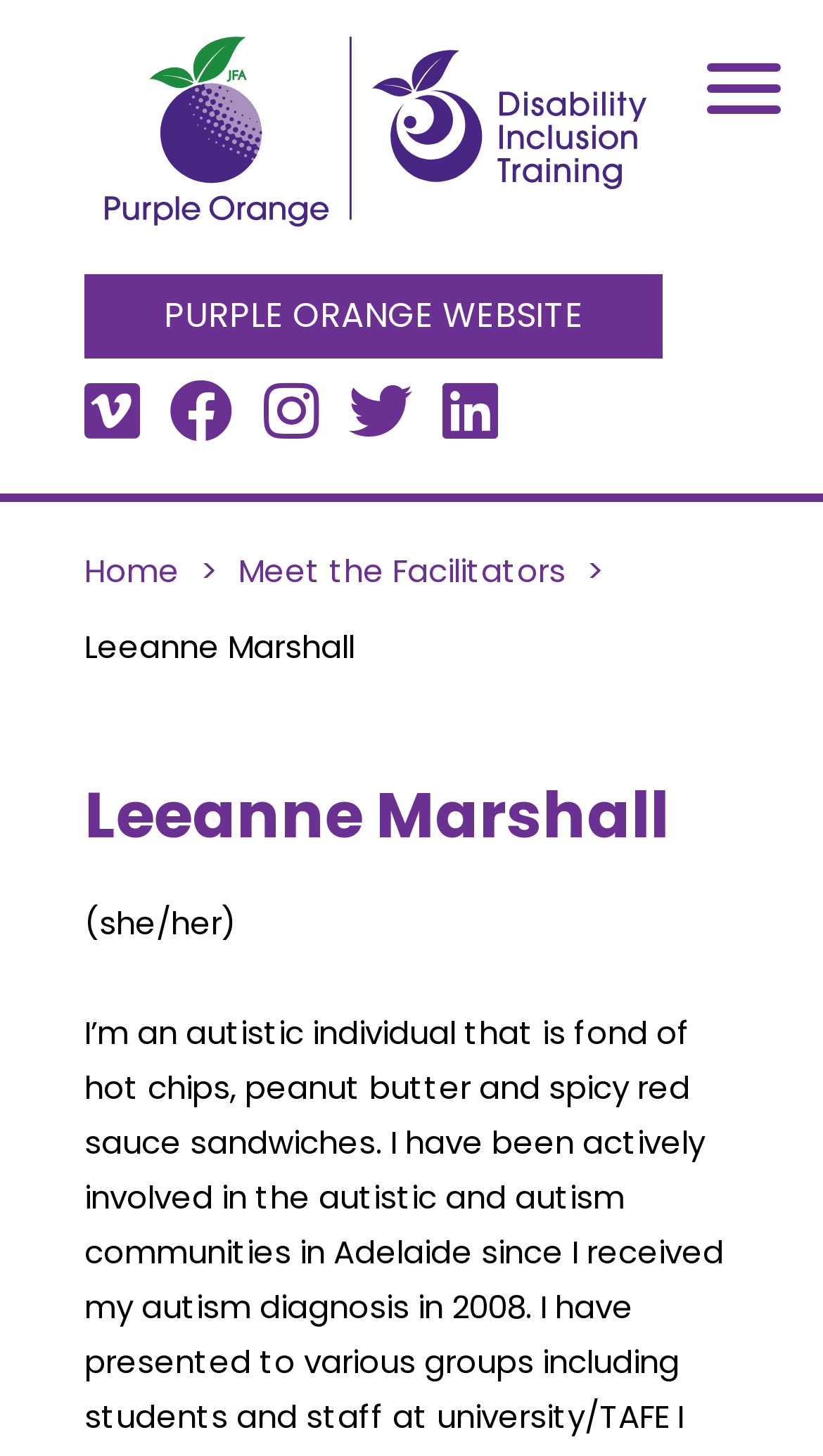Provide a thorough description of the webpage's content and layout.

This webpage is about Leeanne Marshall, an autistic individual who provides disability inclusion training. At the top left of the page, there is a link to "Disability Inclusion Training" and a link to "PURPLE ORANGE WEBSITE" below it. On the top right, there are links to skip to content and main navigation. 

Below these links, there are social media links to Vimeo, Facebook, Instagram, Twitter, and LinkedIn, arranged horizontally from left to right. 

On the top right corner, there is a "Menu" button. When clicked, it reveals a dropdown menu with links to "Home" and "Meet the Facilitators". 

Below the social media links, there is a heading that reads "Leeanne Marshall" in a larger font size. Below this heading, there is a static text that reads "Leeanne Marshall" again, followed by "(she/her)" in a smaller font size. 

The webpage has a personal touch, as it mentions Leeanne Marshall's personal preferences, such as hot chips, peanut butter, and spicy red sauce sandwiches, and her involvement in the autistic and autism communities in Adelaide.